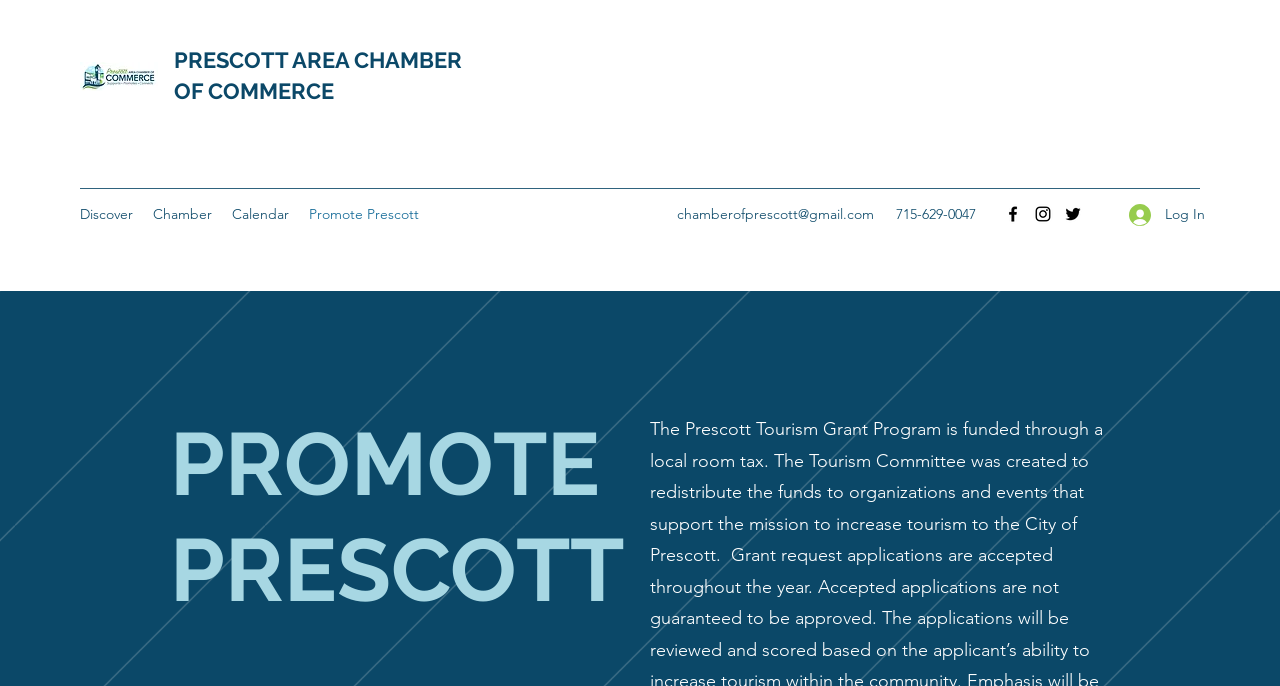What is the name of the chamber?
Based on the screenshot, provide a one-word or short-phrase response.

Prescott Area Chamber of Commerce